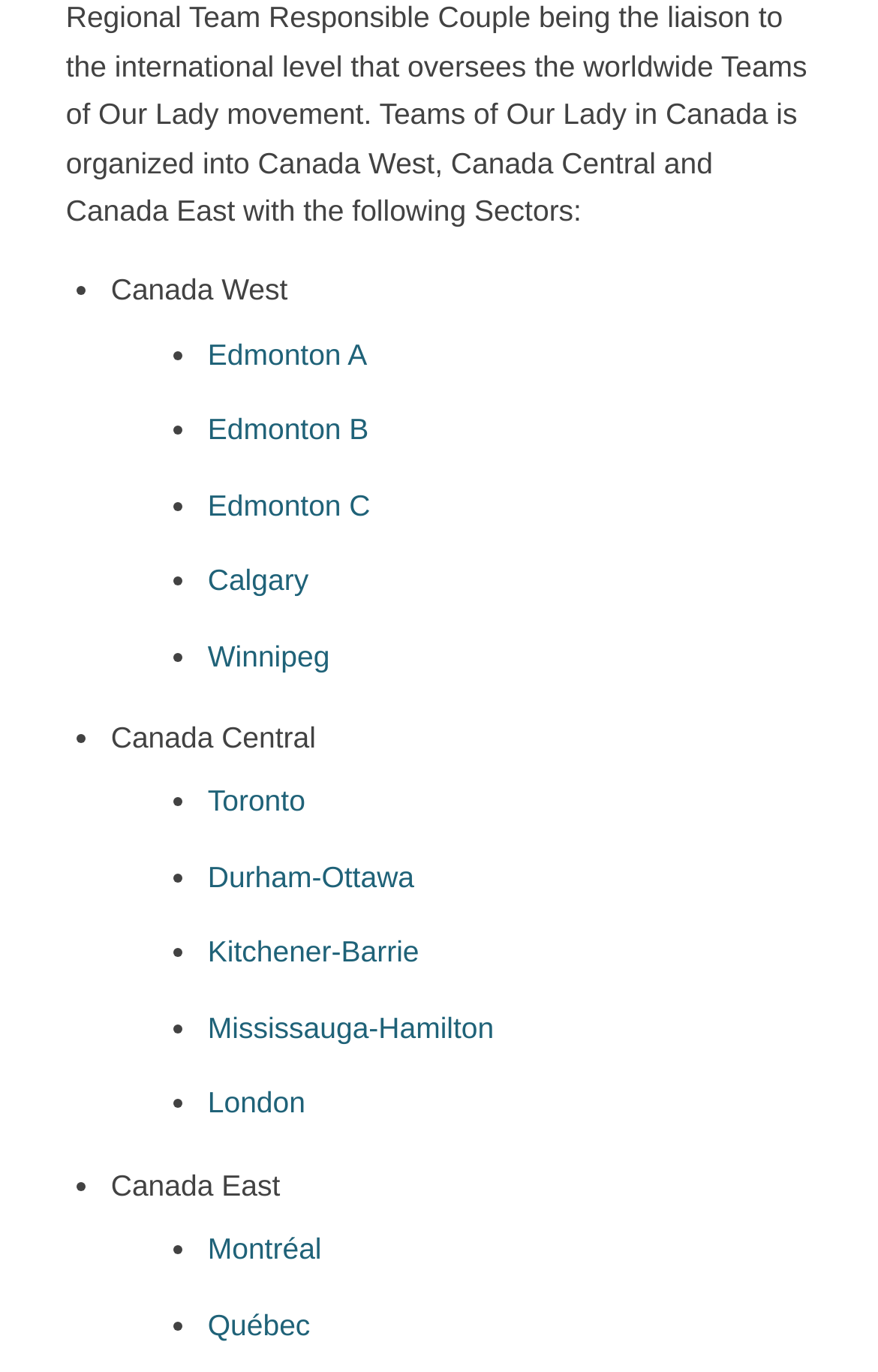Please specify the bounding box coordinates for the clickable region that will help you carry out the instruction: "click Toronto".

[0.237, 0.572, 0.348, 0.597]